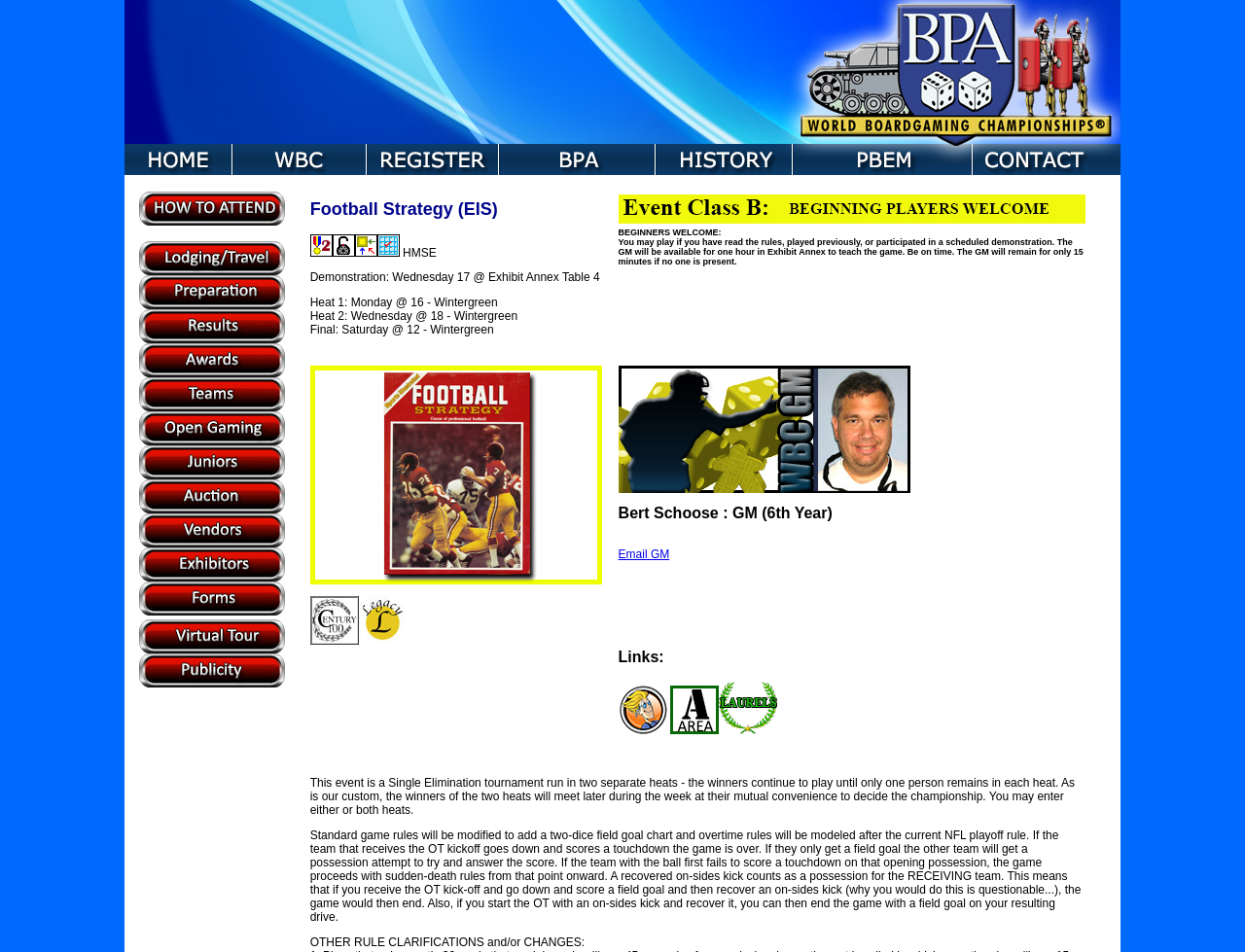Please respond in a single word or phrase: 
How many links are in the first table row?

8